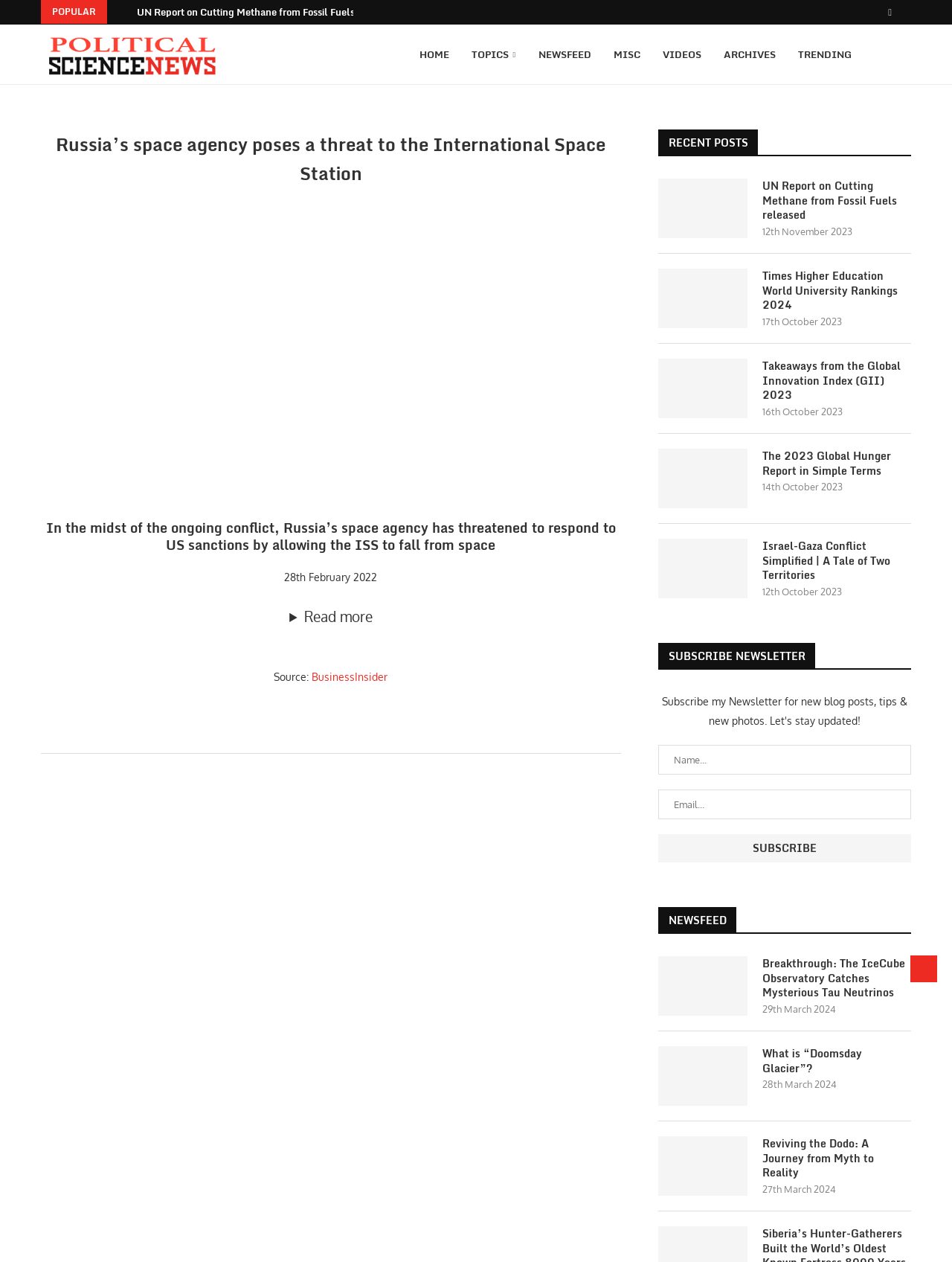How many recent posts are listed?
Using the image as a reference, give an elaborate response to the question.

There are 7 recent posts listed in the 'RECENT POSTS' section, each with a heading, link, and timestamp.